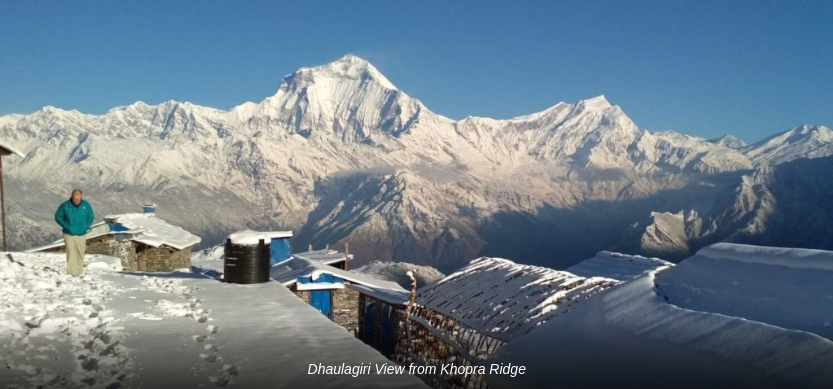What is the location of Khopra Ridge?
Please respond to the question with a detailed and thorough explanation.

The caption states that Khopra Ridge offers serene and stunning vistas, making it an underrated trekking gem in the Annapurna Region of Nepal, which implies that Khopra Ridge is located in this region.